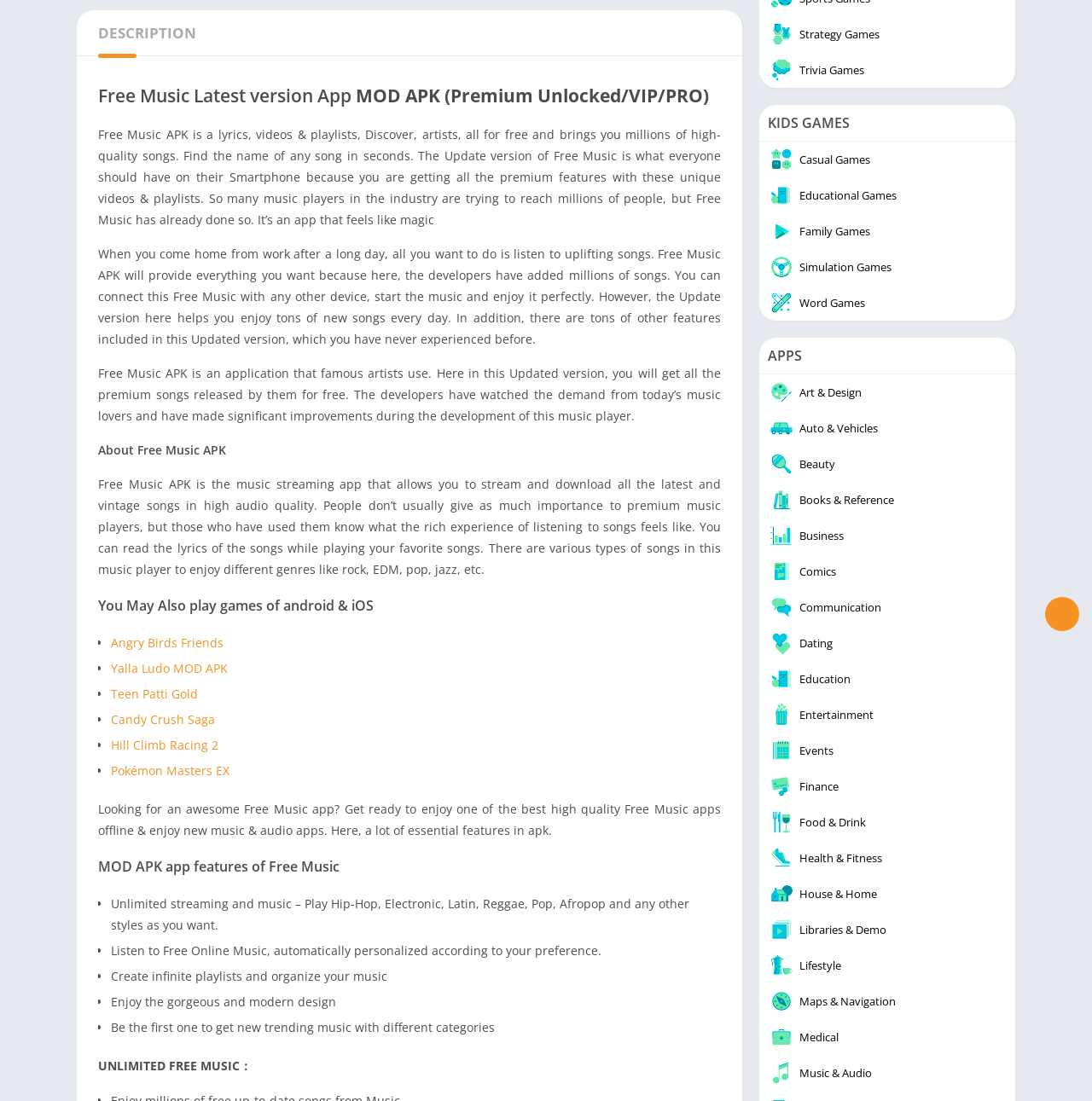From the webpage screenshot, identify the region described by Educational Games. Provide the bounding box coordinates as (top-left x, top-left y, bottom-right x, bottom-right y), with each value being a floating point number between 0 and 1.

[0.695, 0.161, 0.93, 0.194]